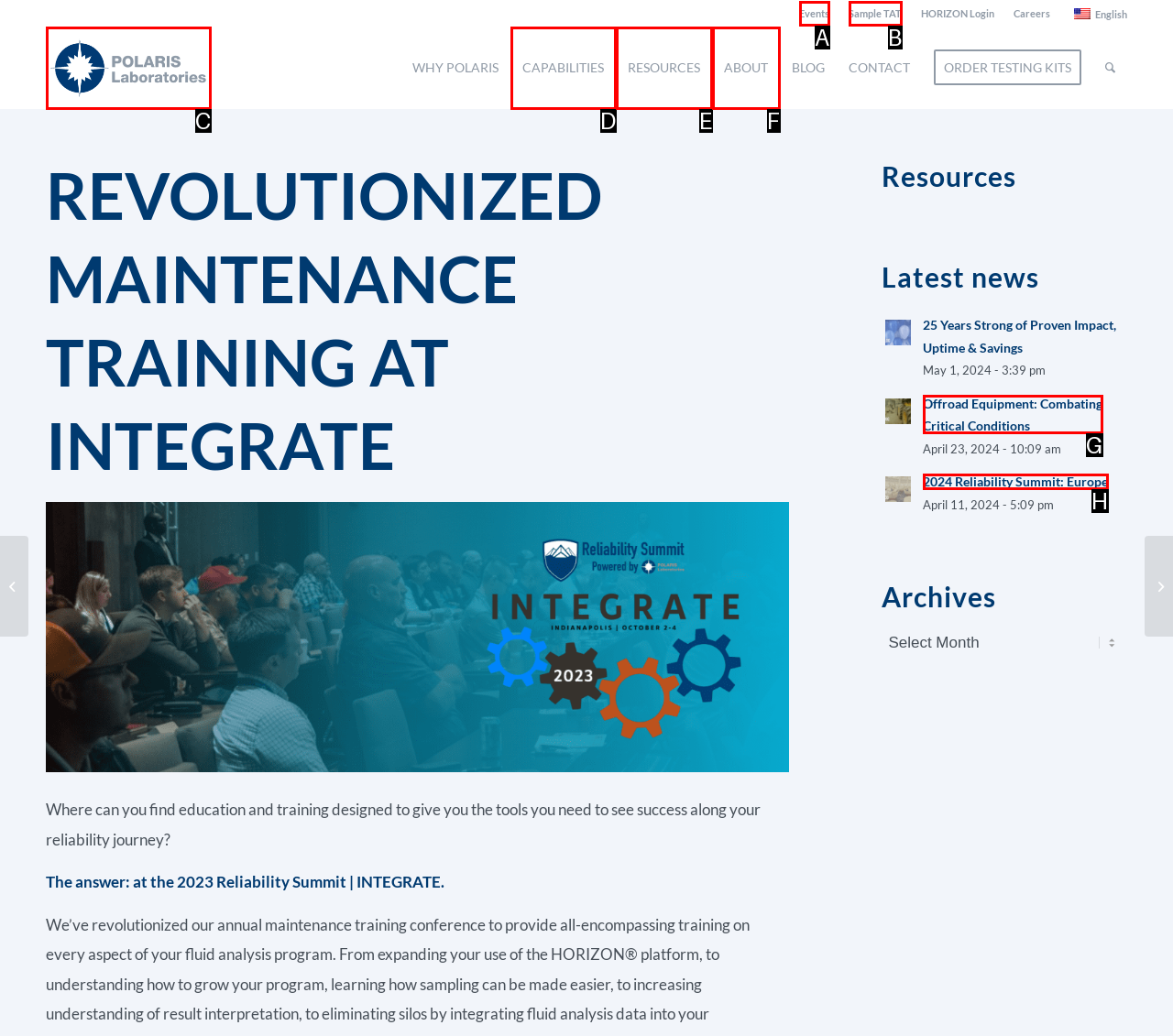Choose the option that aligns with the description: Sample TAT
Respond with the letter of the chosen option directly.

B